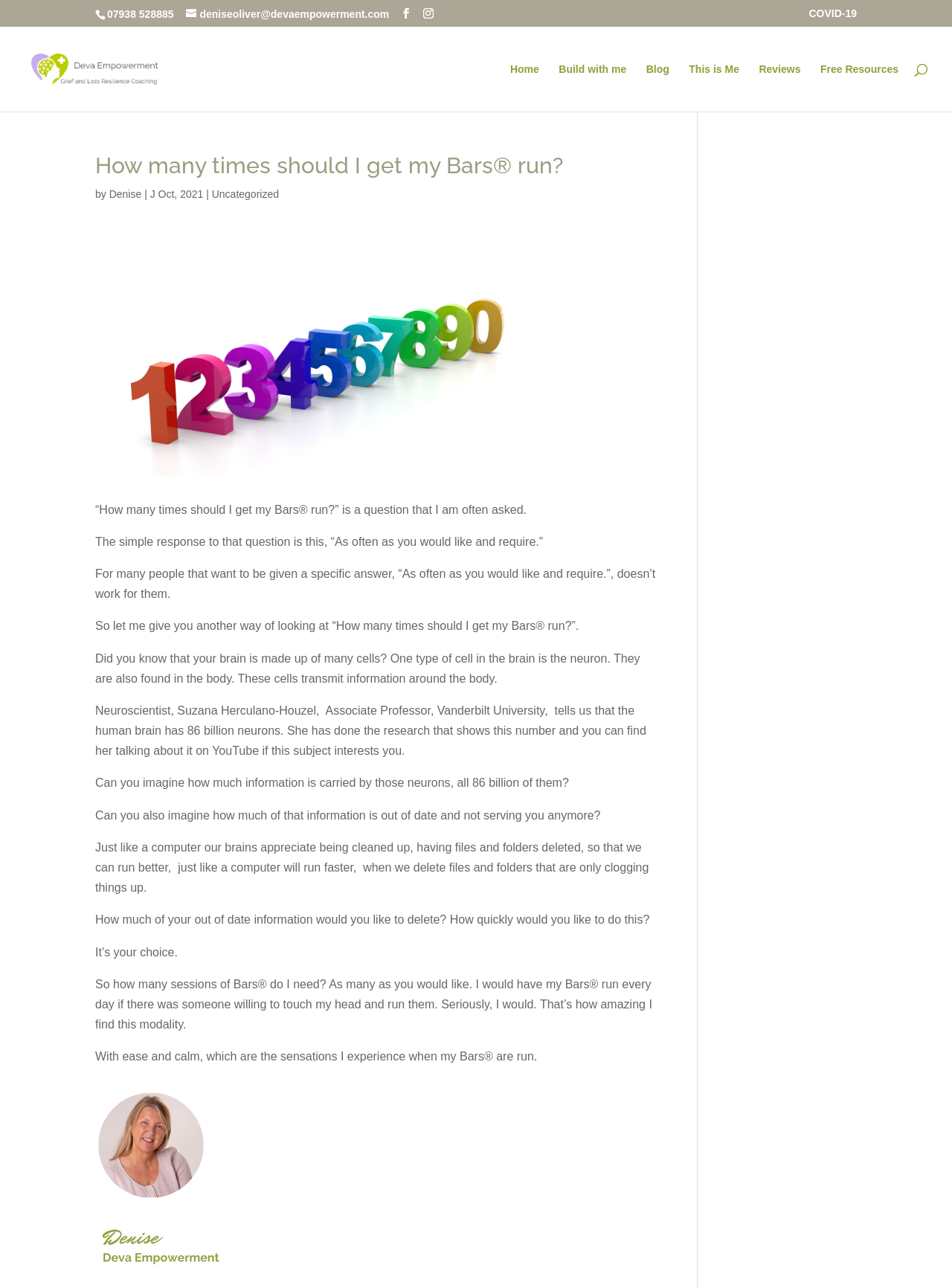Reply to the question with a single word or phrase:
What is the author's name of the article?

Denise